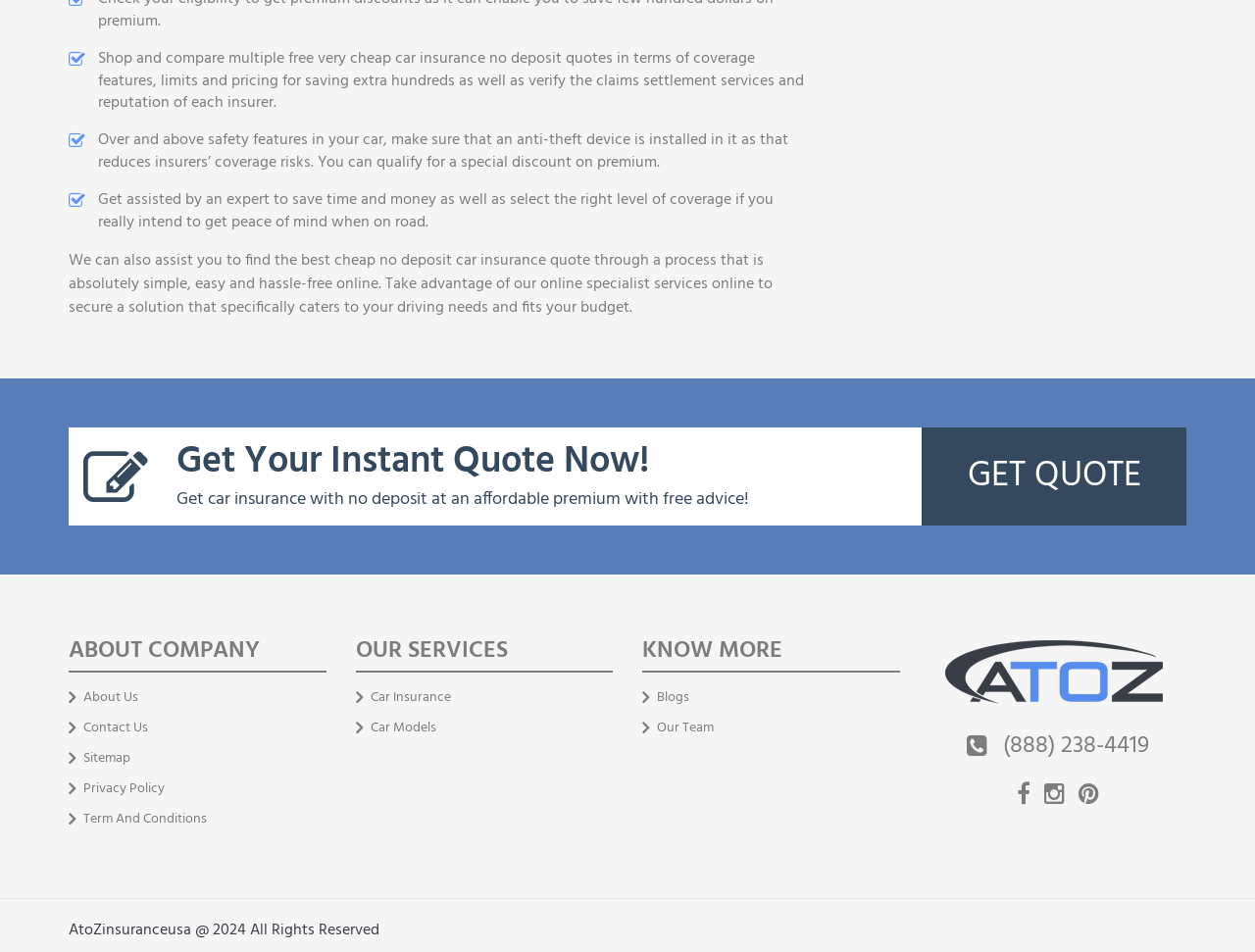Could you highlight the region that needs to be clicked to execute the instruction: "Search for something"?

None